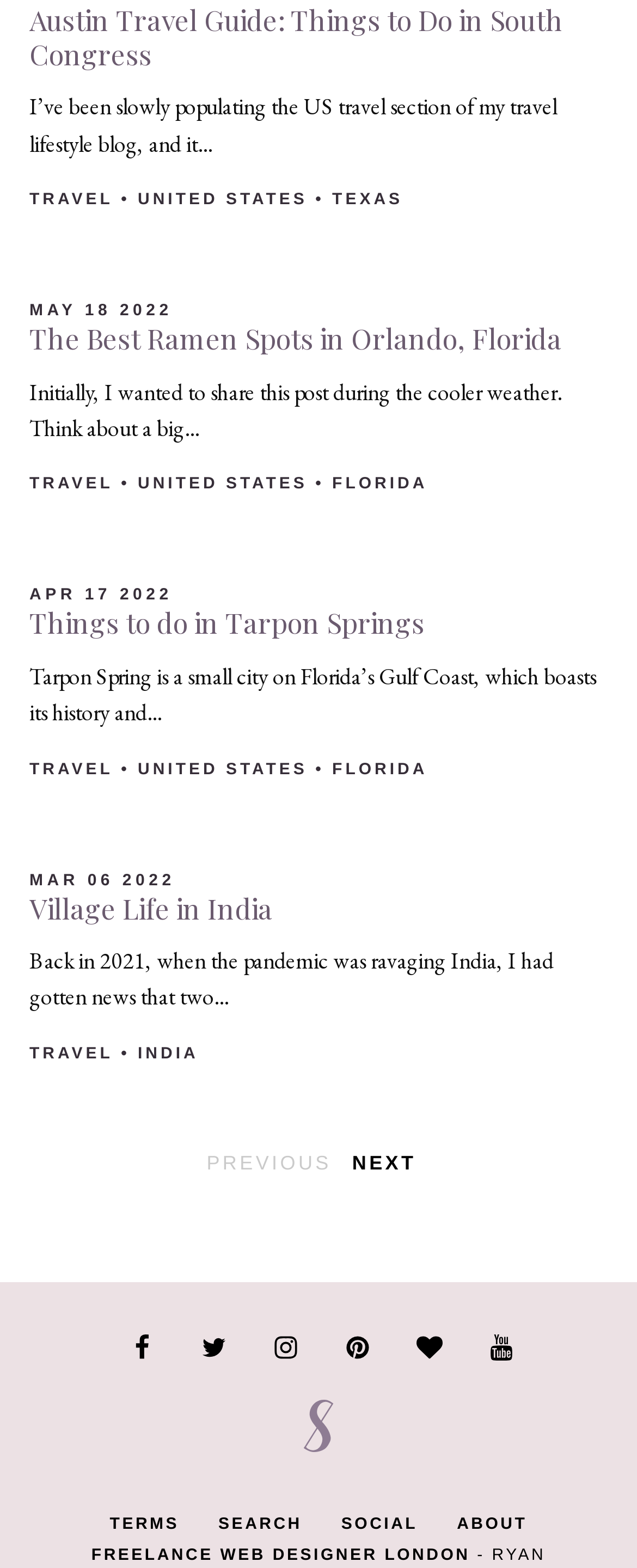Look at the image and give a detailed response to the following question: What is the date of the second article?

I examined the second article element and found a static text element with the date 'MAY 18 2022' inside, which is the date of the second article.